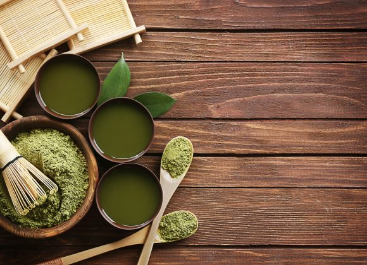Provide an in-depth description of the image.

The image showcases an aesthetically pleasing arrangement of matcha green tea. Central to the composition are three small, round bowls filled with vibrant green matcha tea, each accompanied by delicate green tea leaves that enhance the natural ambiance. Surrounding the bowls is a modest bowl of fine matcha powder, exuding a rich green hue that is characteristic of high-quality tea. 

Two wooden spoons are elegantly placed beside the powder, one tipped with more matcha powder, emphasizing its texture and color. A traditional bamboo whisk, often used for preparing matcha, is also partially visible, hinting at the meticulous process of tea preparation. The backdrop features a warm wooden surface, which complements the earthy tones of the matcha and helps create a calm and inviting atmosphere, perfect for any tea lover or health enthusiast. This image is likely part of a discussion on the benefits of caffeine in green tea, presenting both its visual appeal and cultural significance.